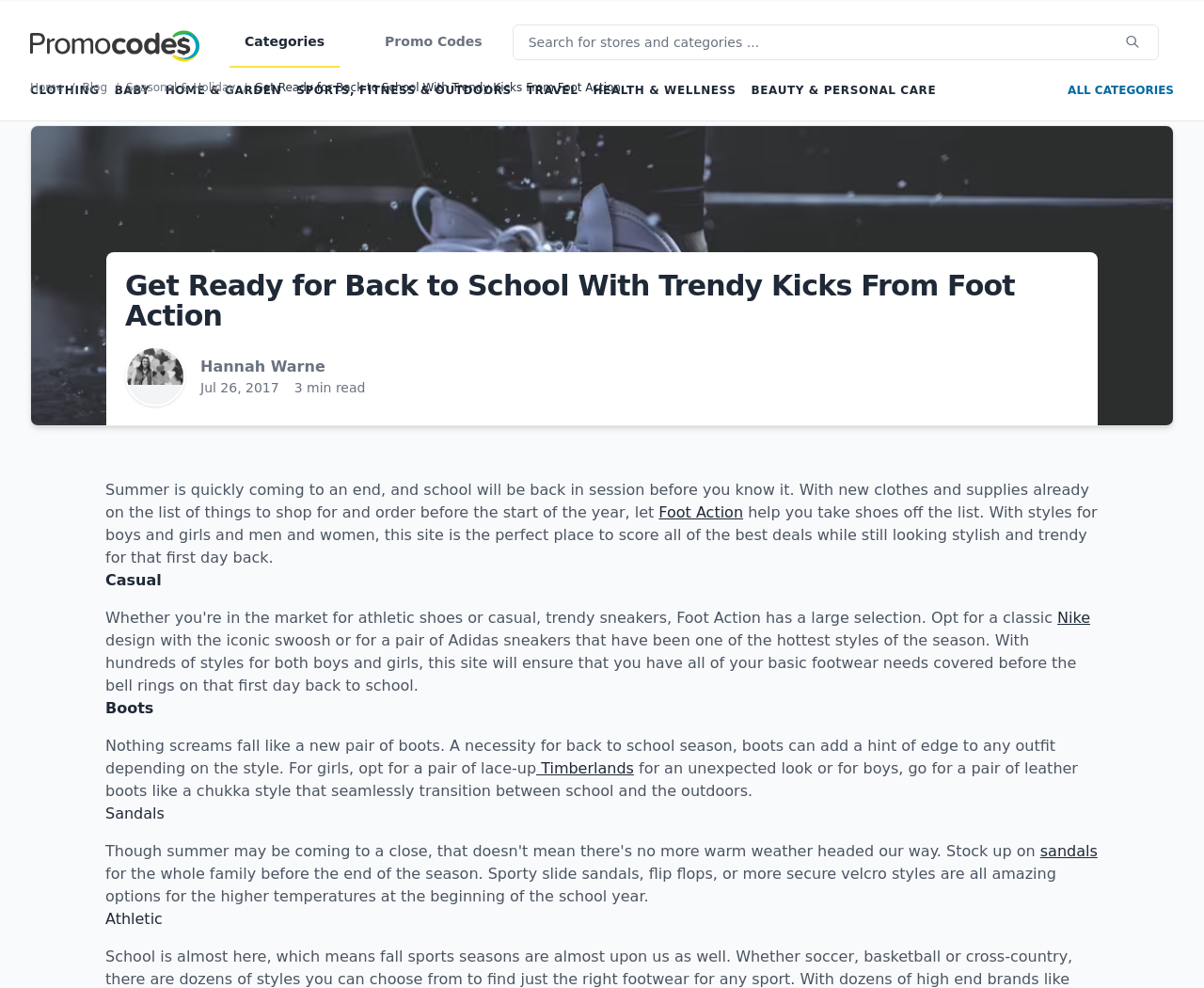Who is the author of this article?
Answer the question with a detailed and thorough explanation.

The author's name is mentioned in the breadcrumb navigation section, as well as in the article content, indicating that Hannah Warne is the author of this article.